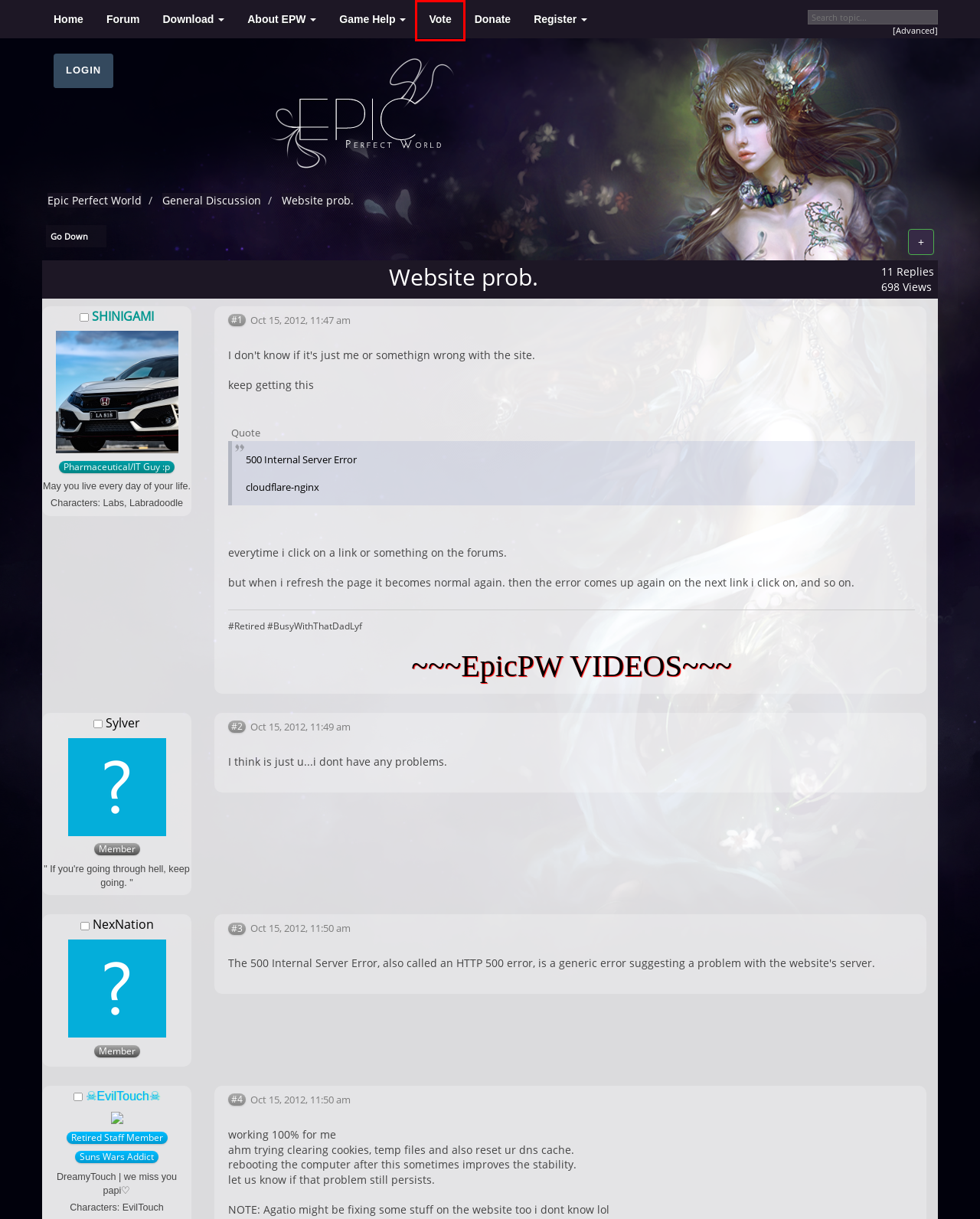Check out the screenshot of a webpage with a red rectangle bounding box. Select the best fitting webpage description that aligns with the new webpage after clicking the element inside the bounding box. Here are the candidates:
A. Set Search Parameters
B. Profile of SHINIGAMI
C. Profile of NexNation
D. User Panel - Epic Perfect World
E. Profile of Sylver
F. General Discussion - page 1 - Epic Perfect World
G. Profile of ☠EvilTouch☠
H. Epic Perfect World - Forum

D